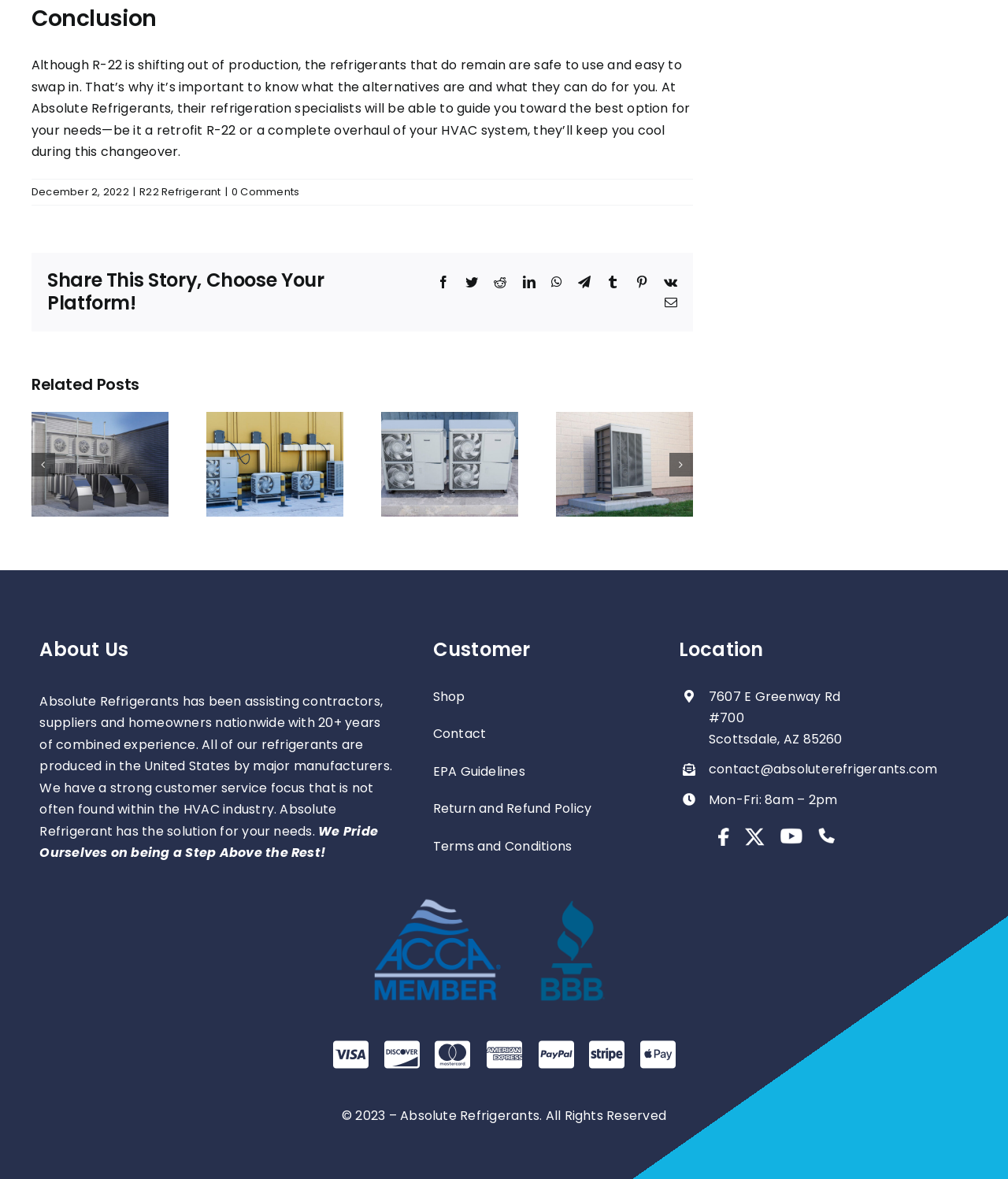Refer to the screenshot and give an in-depth answer to this question: What is the topic of the article?

I found the topic of the article by looking at the headings and content of the webpage, which all seem to be related to R-22 refrigerant and its alternatives.